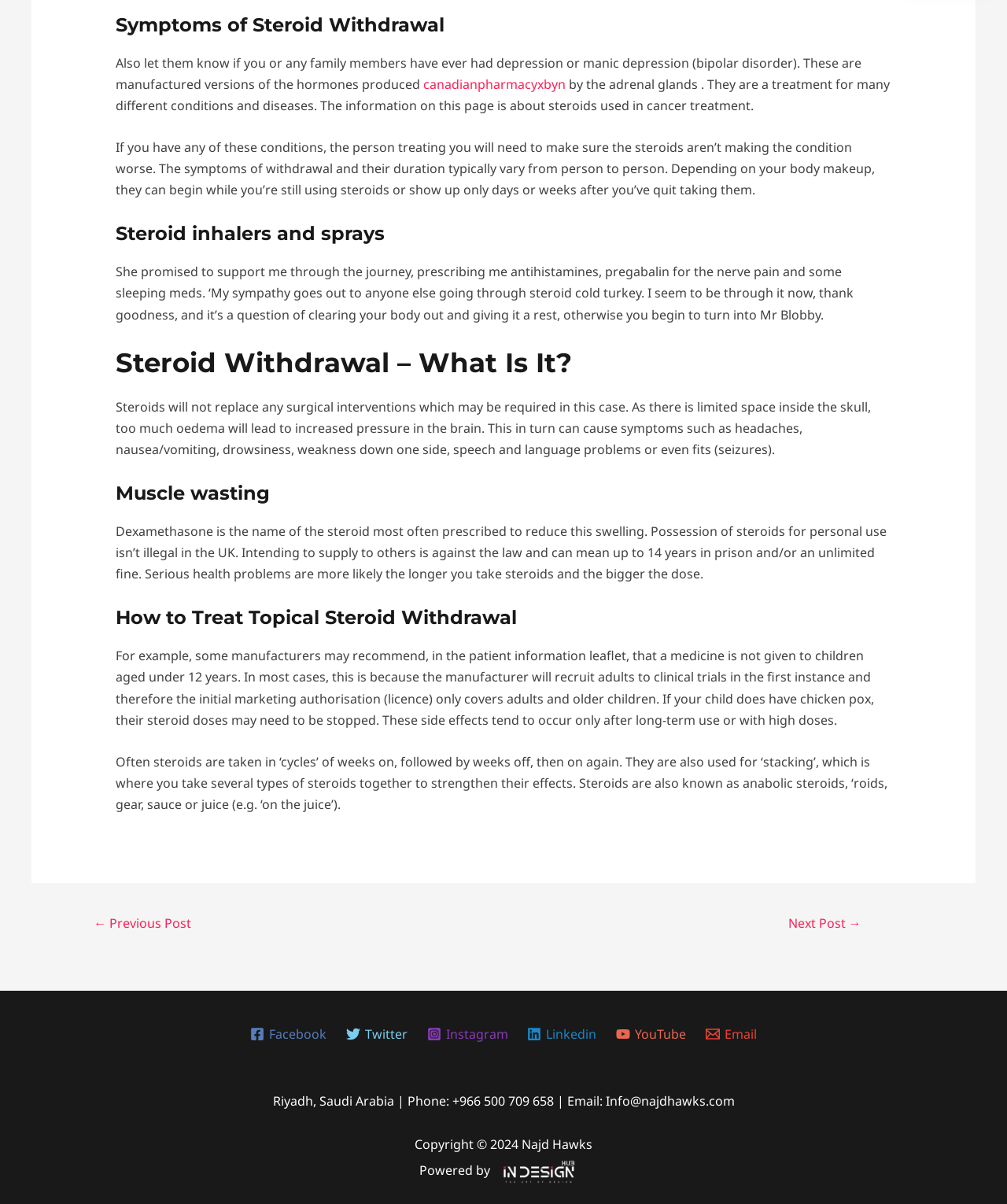What is the purpose of dexamethasone?
Based on the image, give a one-word or short phrase answer.

Reduce swelling